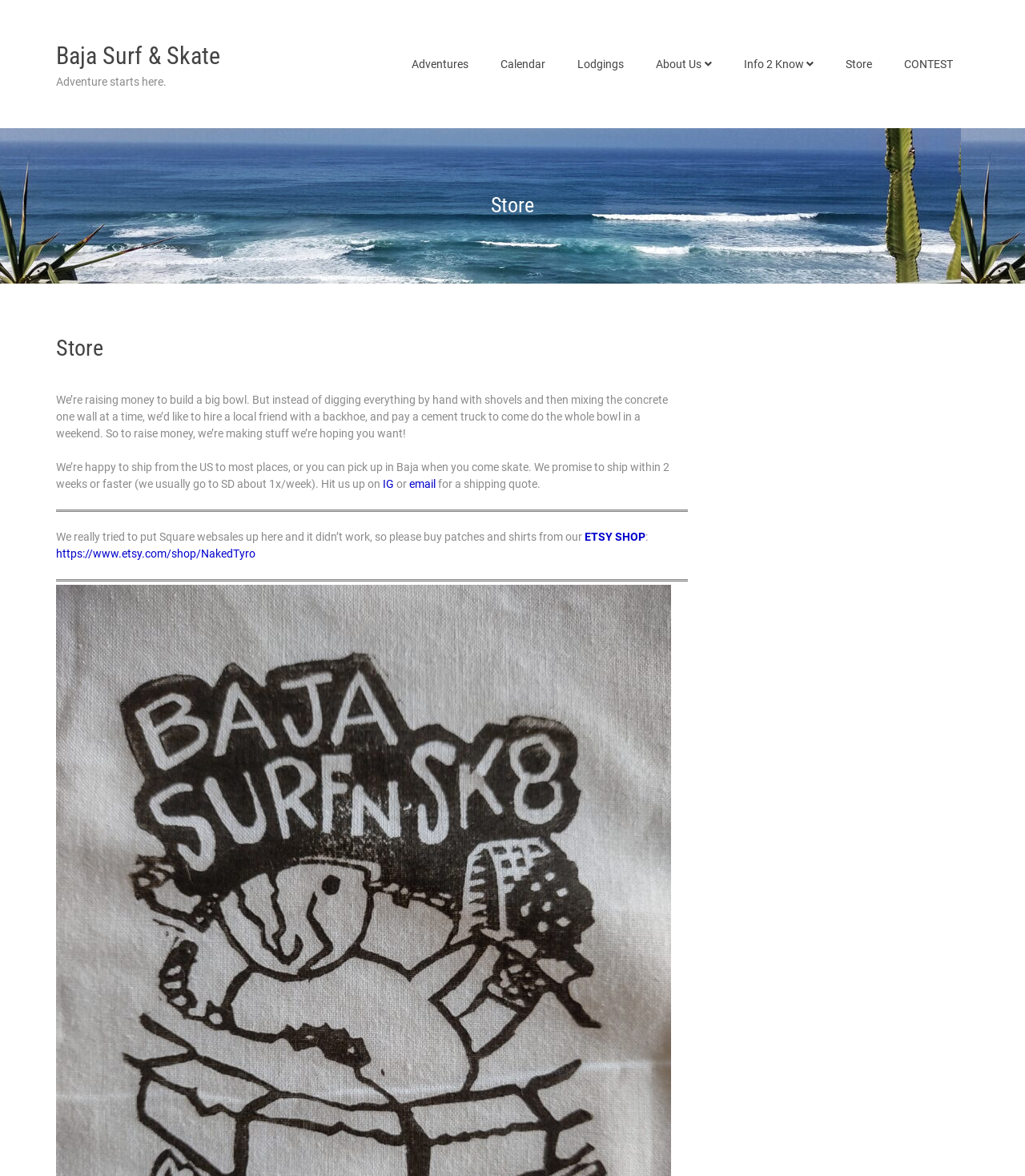Predict the bounding box coordinates of the area that should be clicked to accomplish the following instruction: "Search for something". The bounding box coordinates should consist of four float numbers between 0 and 1, i.e., [left, top, right, bottom].

None